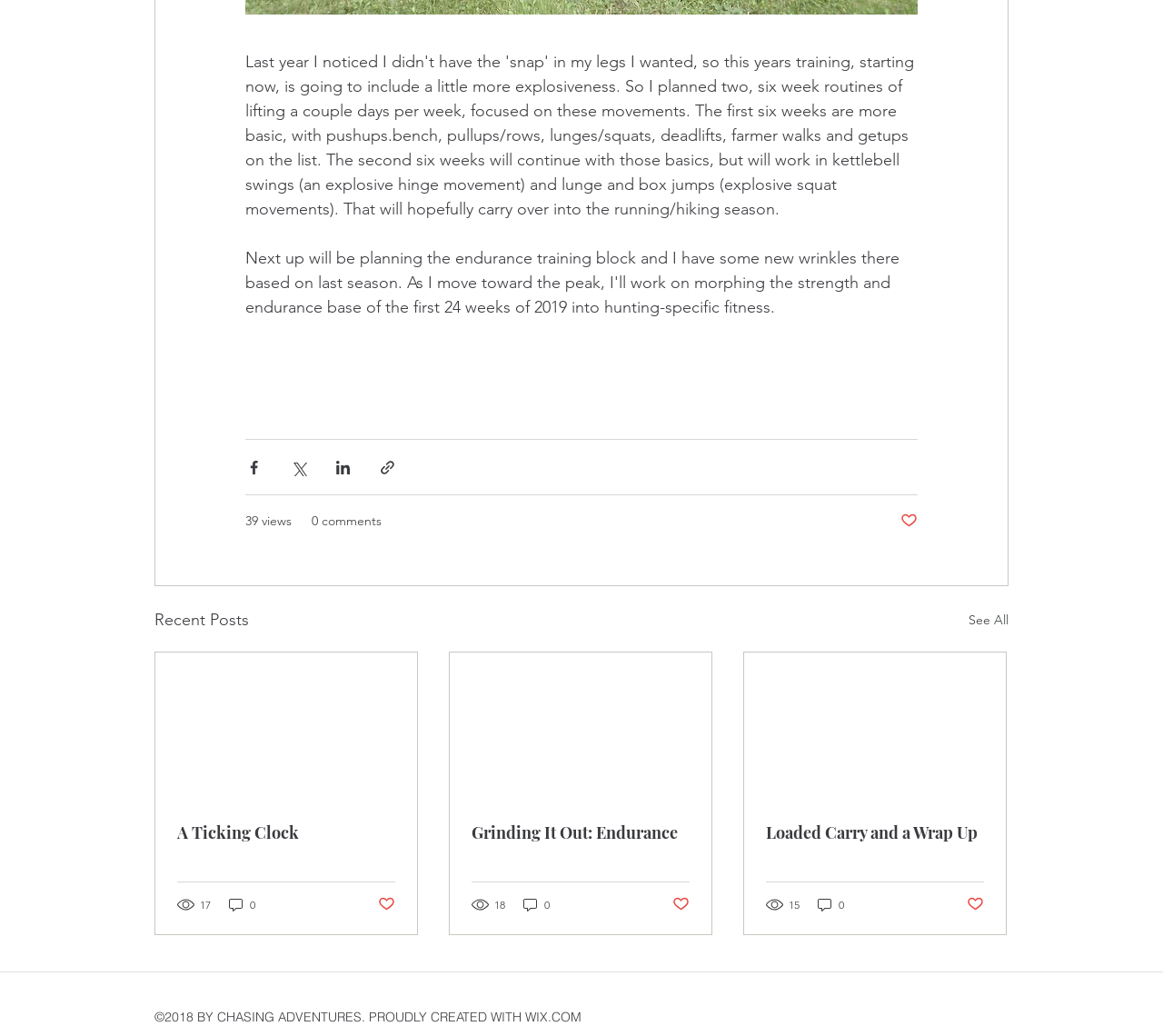What is the purpose of the 'Post not marked as liked' buttons?
Refer to the image and provide a detailed answer to the question.

The 'Post not marked as liked' buttons are likely used to mark a post as liked or favorite, indicating that the user has appreciated or enjoyed the content of the post.